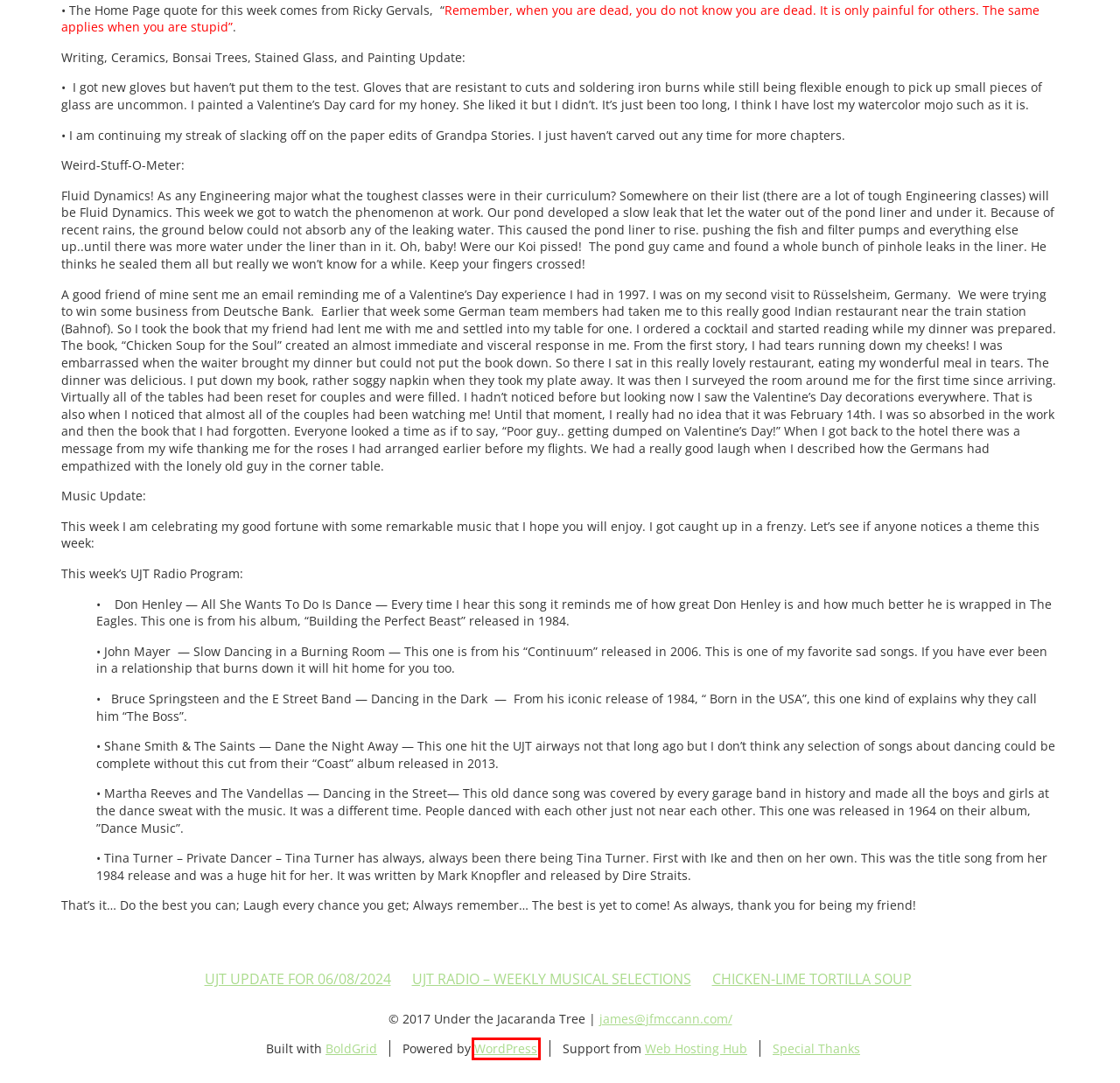Observe the provided screenshot of a webpage that has a red rectangle bounding box. Determine the webpage description that best matches the new webpage after clicking the element inside the red bounding box. Here are the candidates:
A. Attribution | Under the Jacaranda Tree
B. Build a Better Website and Grow Your Business | BoldGrid
C. Things To See | Under the Jacaranda Tree
D. Blog Tool, Publishing Platform, and CMS – WordPress.org
E. UJT Update for 06/08/2024 | Under the Jacaranda Tree
F. Chicken-Lime Tortilla Soup | Under the Jacaranda Tree
G. Best Website Hosting Services | Web Hosting Hub
H. UJT Radio – Weekly Musical Selections | Under the Jacaranda Tree

D